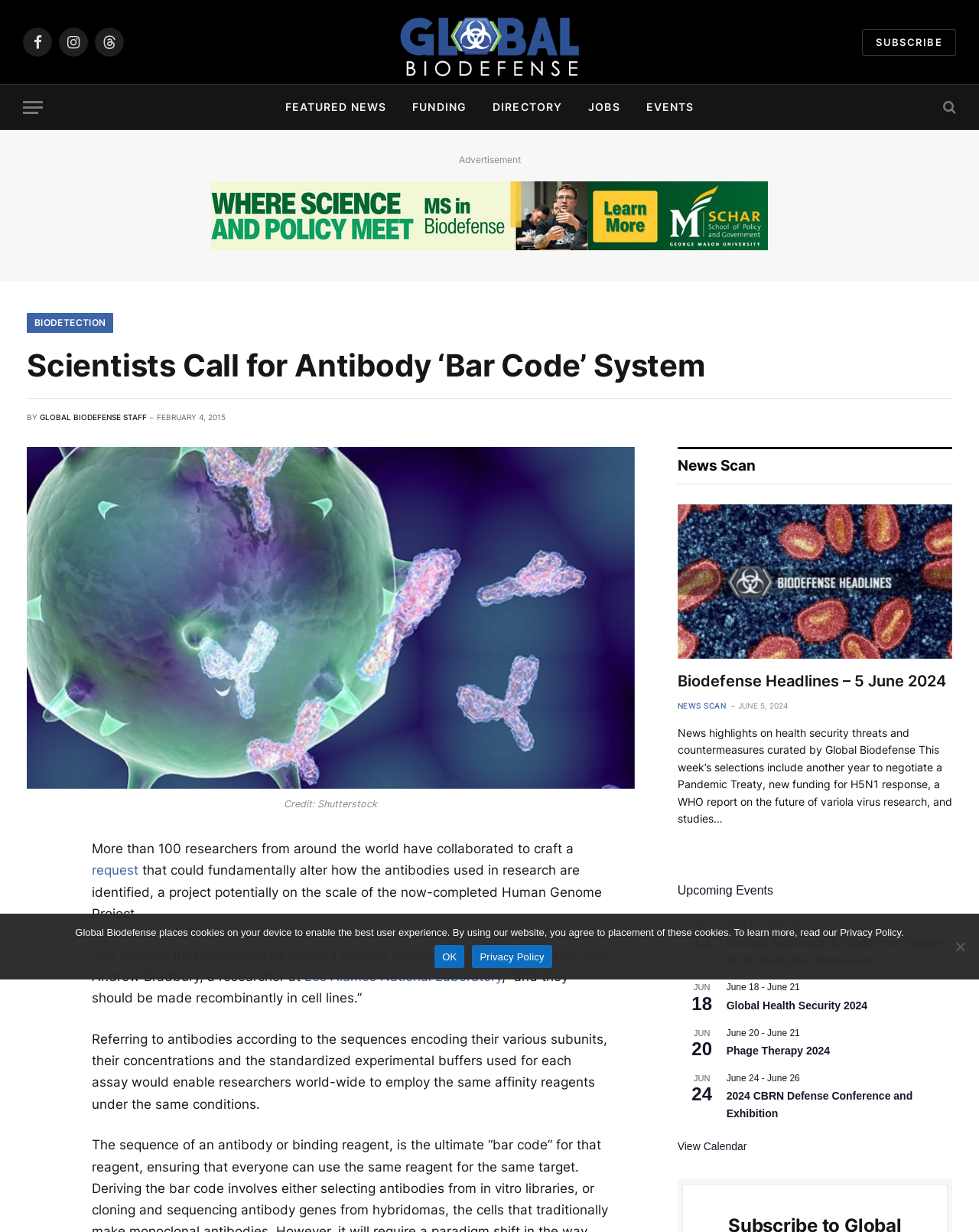Identify and provide the text of the main header on the webpage.

Scientists Call for Antibody ‘Bar Code’ System